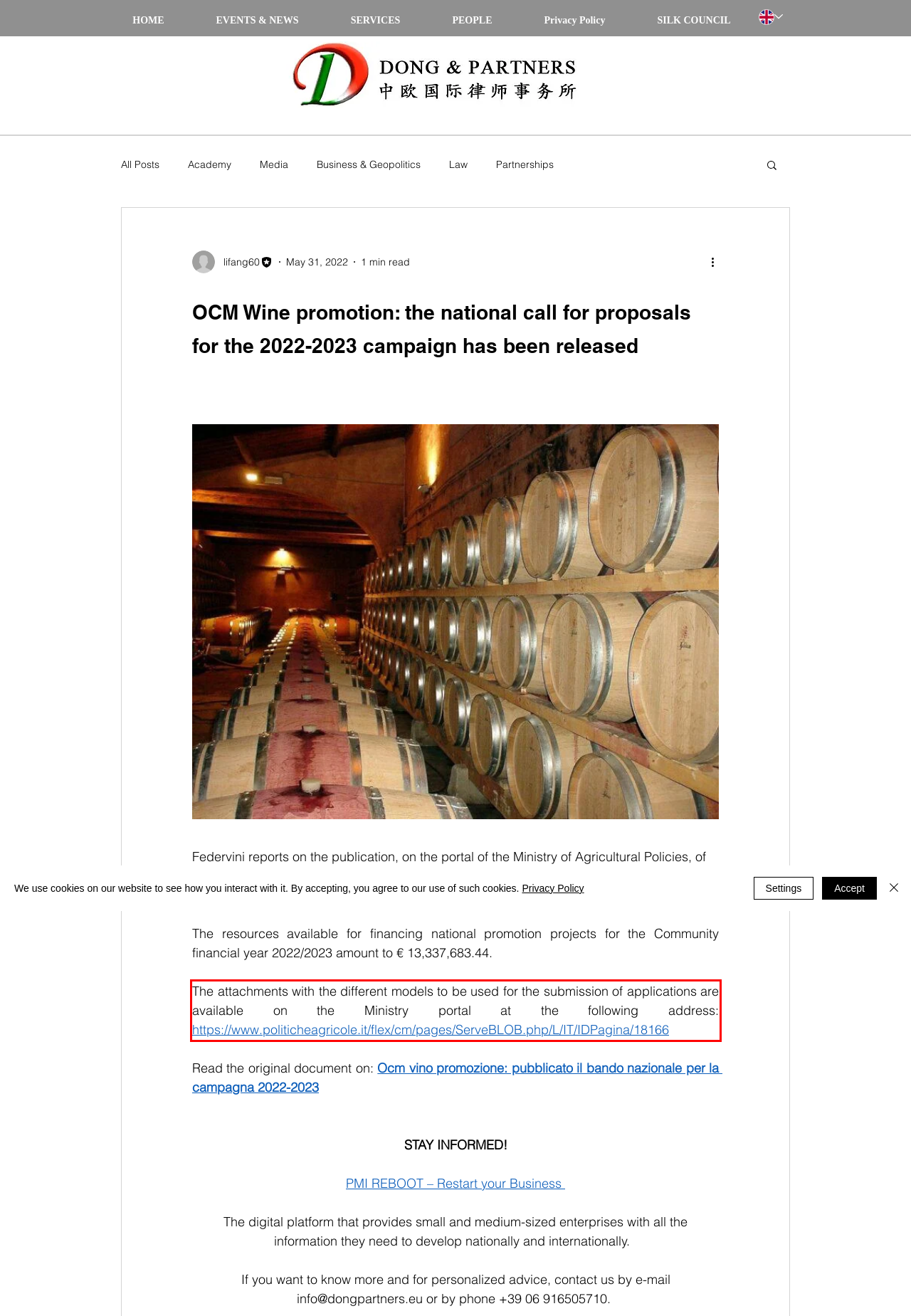Observe the screenshot of the webpage, locate the red bounding box, and extract the text content within it.

The attachments with the different models to be used for the submission of applications are available on the Ministry portal at the following address: https://www.politicheagricole.it/flex/cm/pages/ServeBLOB.php/L/IT/IDPagina/18166